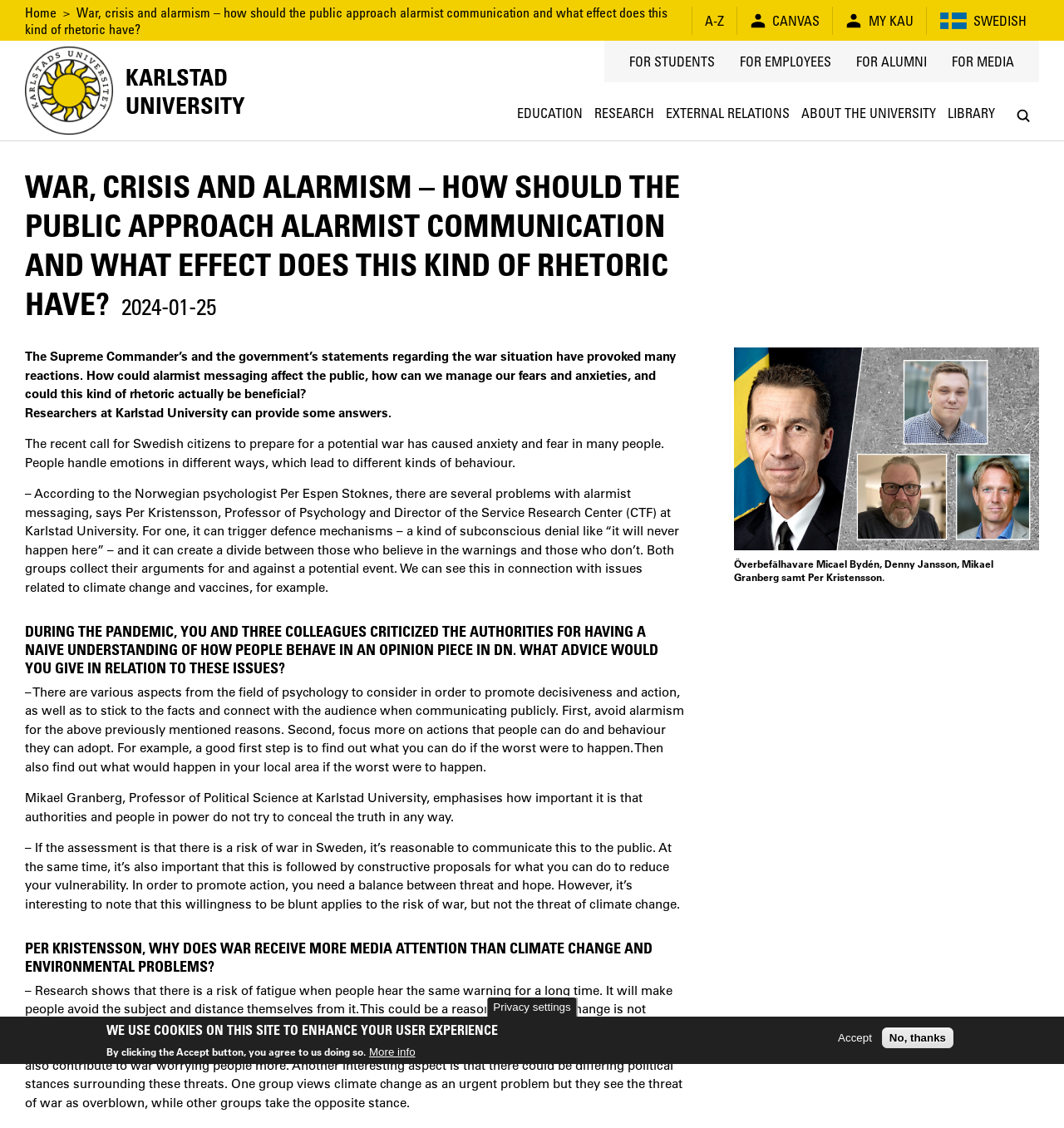Locate the bounding box coordinates of the area that needs to be clicked to fulfill the following instruction: "Click the 'MY KAU' link". The coordinates should be in the format of four float numbers between 0 and 1, namely [left, top, right, bottom].

[0.795, 0.011, 0.858, 0.025]